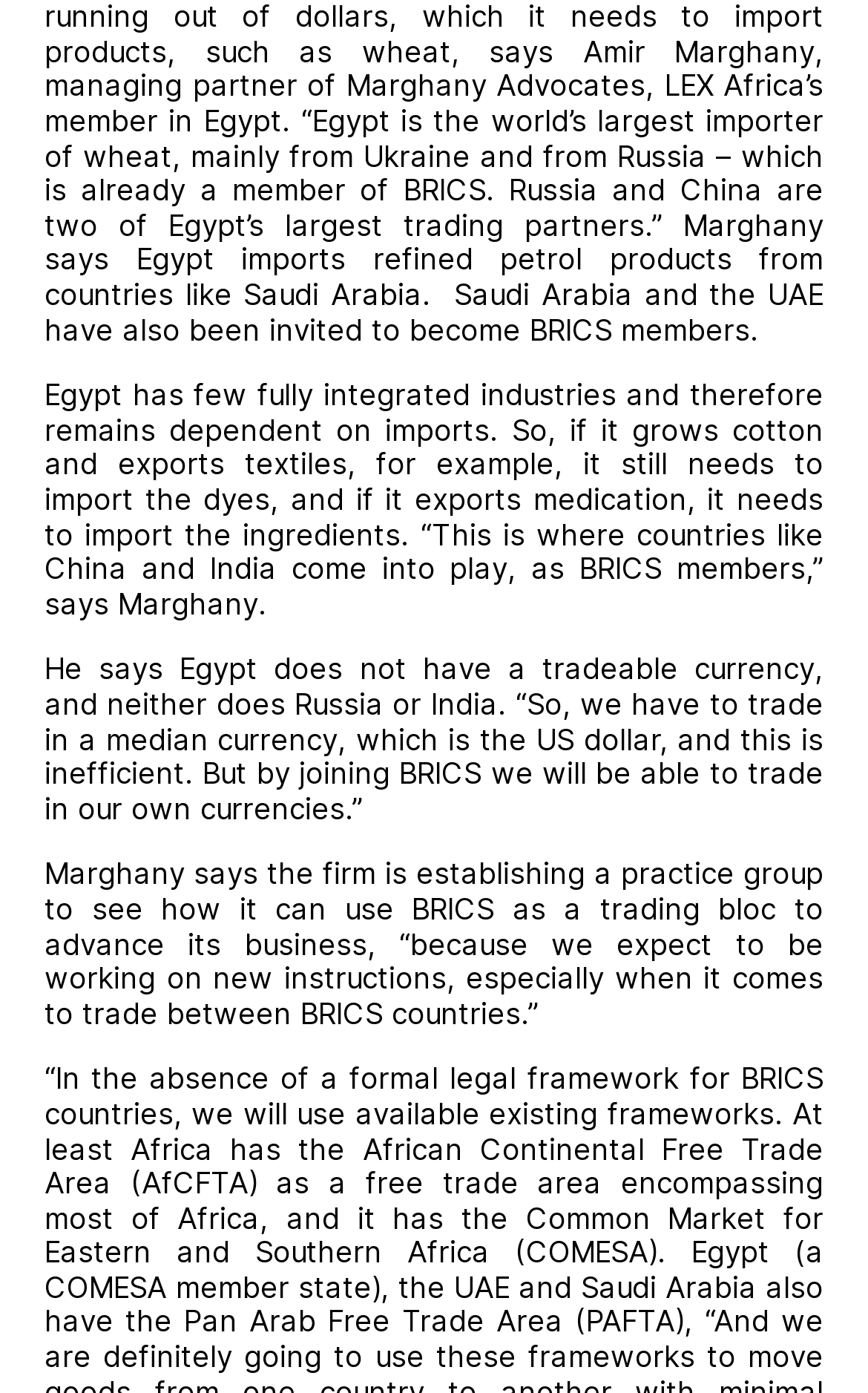Locate the bounding box of the UI element described by: "Marghany Advocates" in the given webpage screenshot.

[0.399, 0.049, 0.744, 0.074]